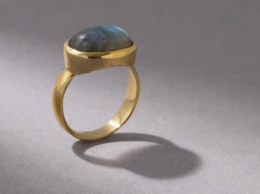Use a single word or phrase to answer the question: What is the material of the ring's band?

Gold